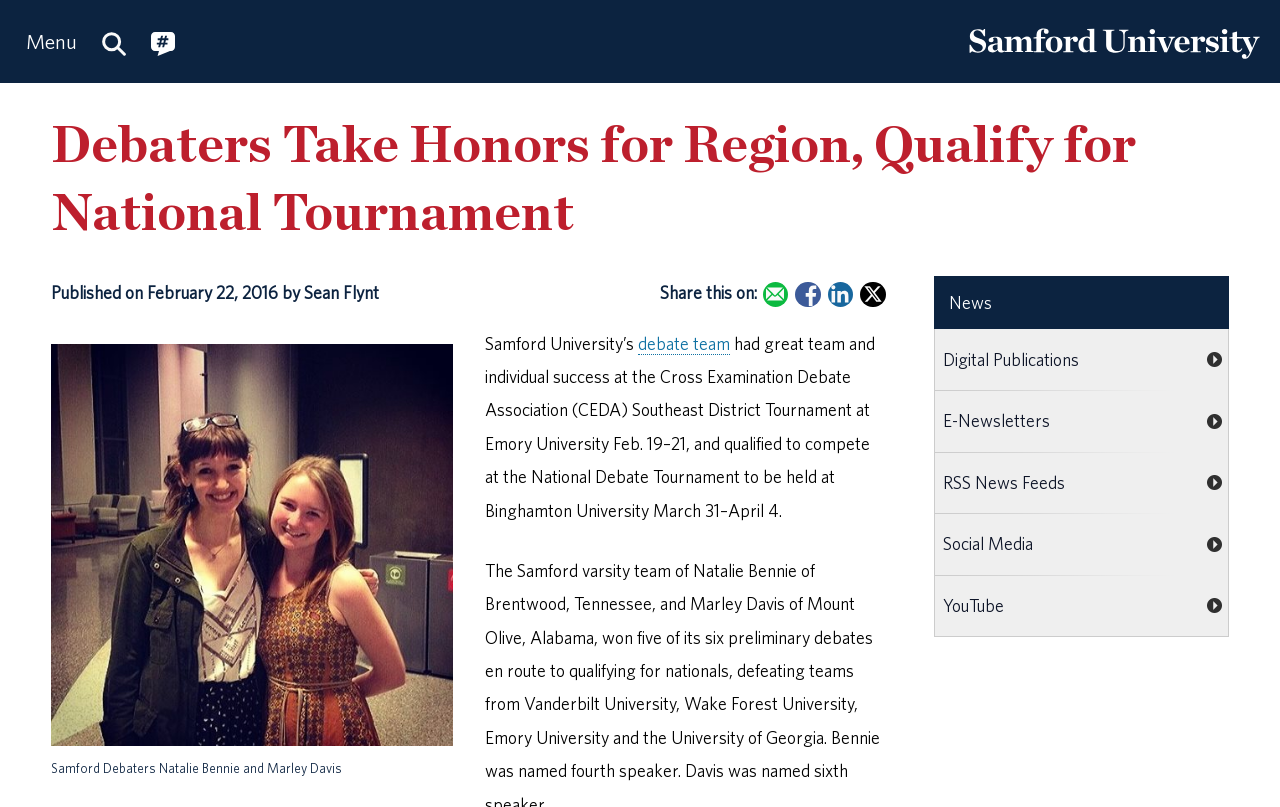Indicate the bounding box coordinates of the element that must be clicked to execute the instruction: "Connect with us on social media.". The coordinates should be given as four float numbers between 0 and 1, i.e., [left, top, right, bottom].

[0.11, 0.0, 0.144, 0.103]